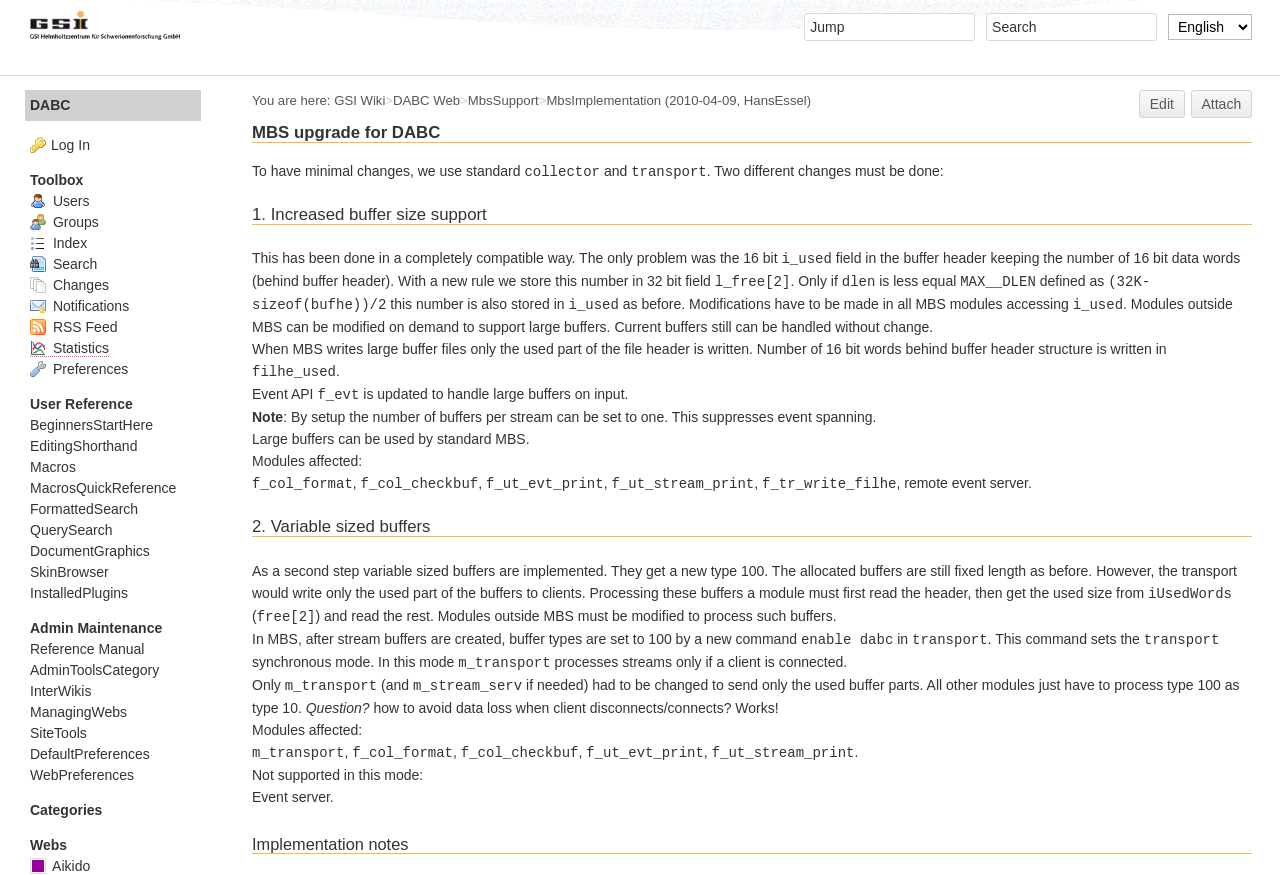Using the element description provided, determine the bounding box coordinates in the format (top-left x, top-left y, bottom-right x, bottom-right y). Ensure that all values are floating point numbers between 0 and 1. Element description: Log In

[0.04, 0.157, 0.07, 0.175]